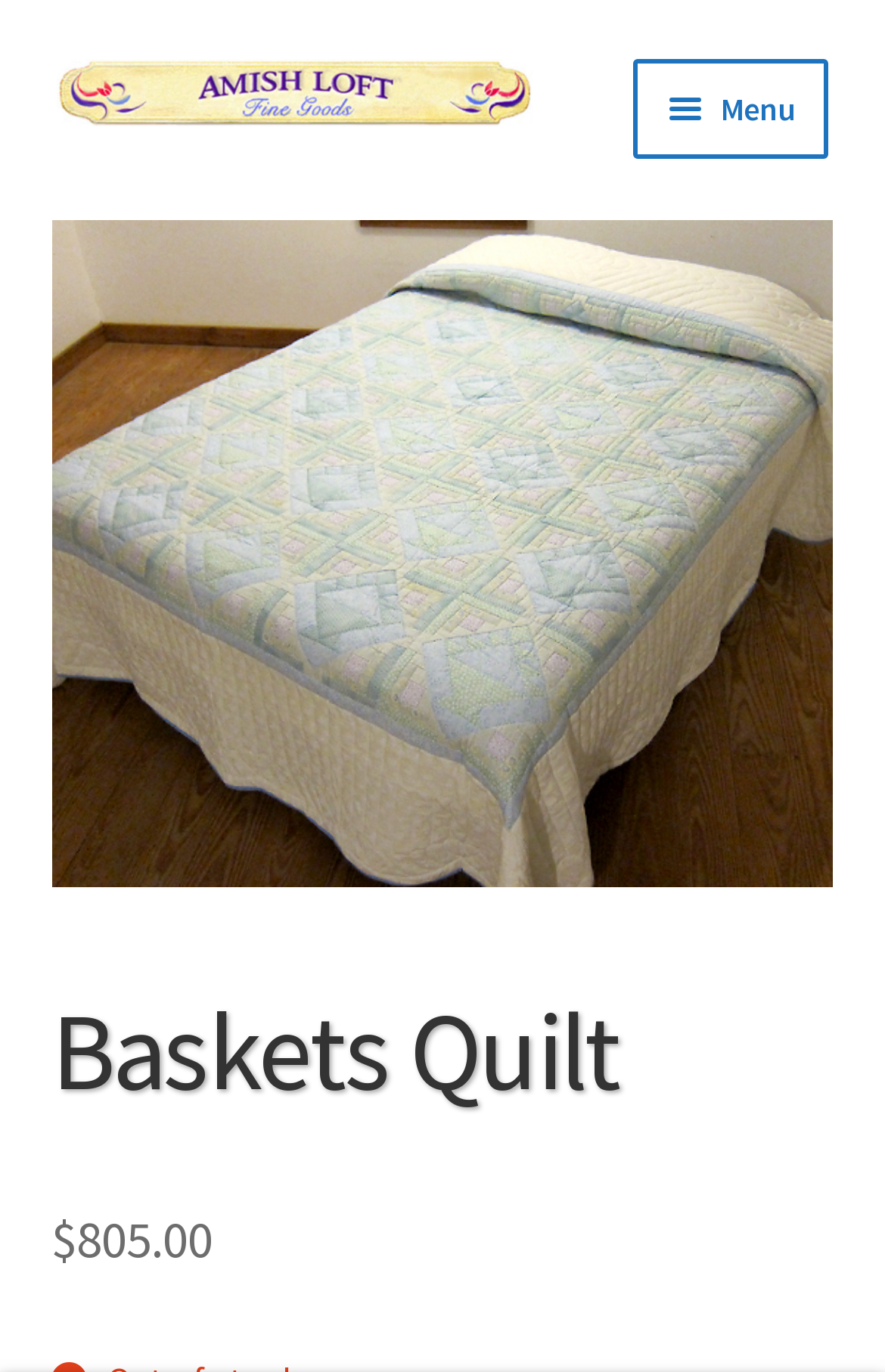Write a detailed summary of the webpage.

This webpage appears to be a product page for a quilt, specifically the "Baskets Quilt – Amish Loft". At the top left, there is a link to "Amish Loft" accompanied by an image with the same name. 

To the right of the "Amish Loft" link, there is a primary navigation menu with a "Menu" button that can be expanded. The navigation menu contains links to "Home", "Cart", "Checkout", "My account", and "Shop".

Below the navigation menu, there is a large image of the quilt, labeled as "Q131". 

The title "Baskets Quilt" is prominently displayed in a heading below the image. 

At the bottom of the page, there is a price listed, "$805.00".